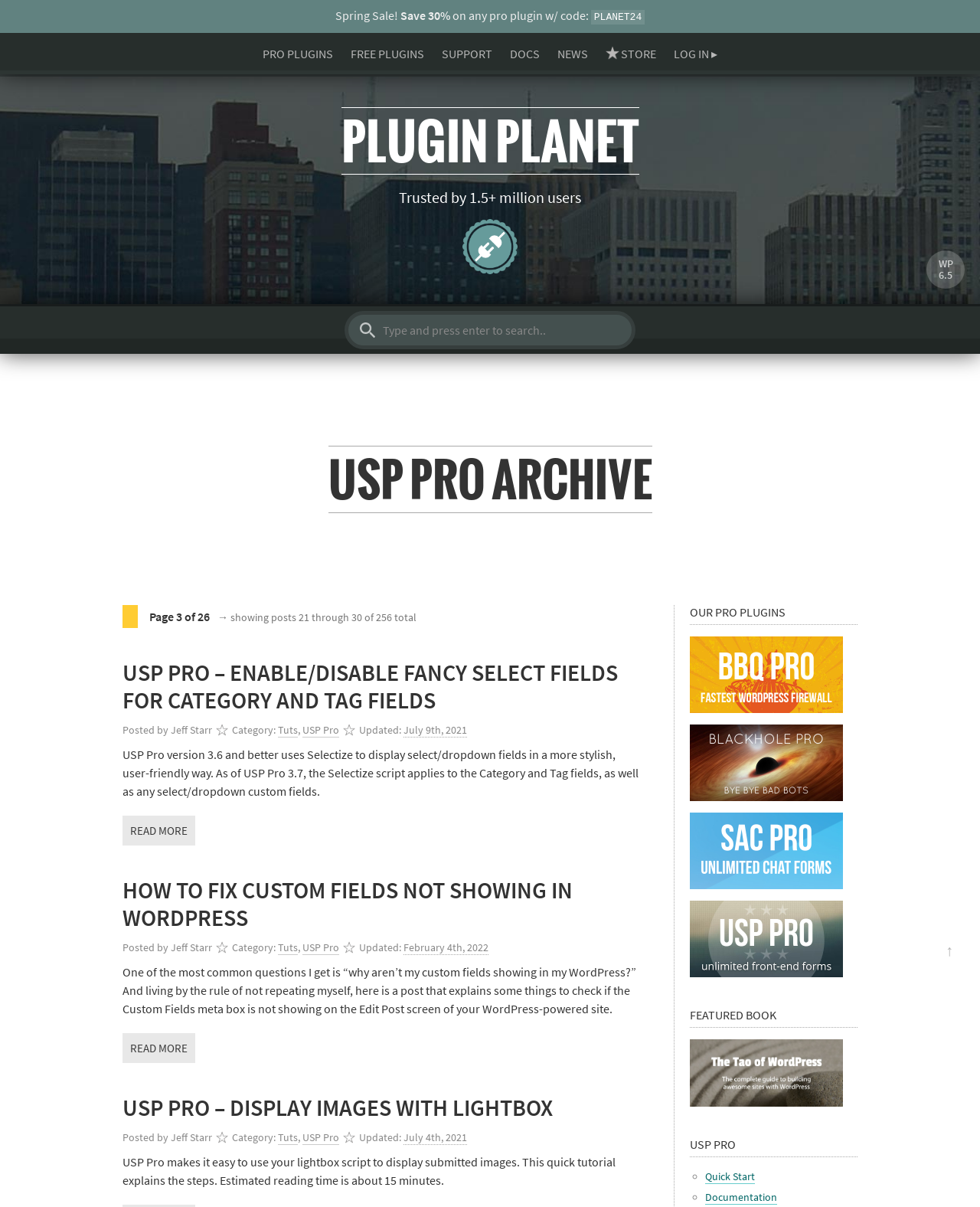Create a detailed summary of all the visual and textual information on the webpage.

This webpage is an archive page for the "USP Pro" category on Plugin Planet, with a total of 256 posts. The page is currently displaying page 3 of 26.

At the top of the page, there is a spring sale announcement, offering 30% off any pro plugin with a code. Below this, there are navigation links to other sections of the website, including "PRO PLUGINS", "FREE PLUGINS", "SUPPORT", "DOCS", "NEWS", "STORE", and "LOG IN".

To the right of the navigation links, there is a heading that reads "PLUGIN PLANET" and a tagline that says "Trusted by 1.5+ million users". Below this, there is a search box.

The main content of the page is a list of 10 posts, each with a heading, a brief summary, and links to read more. The posts are displayed in a grid-like format, with three columns. Each post has a category label, a date, and an author.

To the right of the post list, there is a sidebar with several sections. The first section is titled "OUR PRO PLUGINS" and features four links to different plugins, each with an accompanying image. Below this, there is a section titled "FEATURED BOOK" with a link to an eBook. Finally, there is a section titled "USP PRO" with two links to a quick start guide and documentation.

At the bottom of the page, there is a pagination link to move to the next page of posts, as well as a link to return to the top of the page.